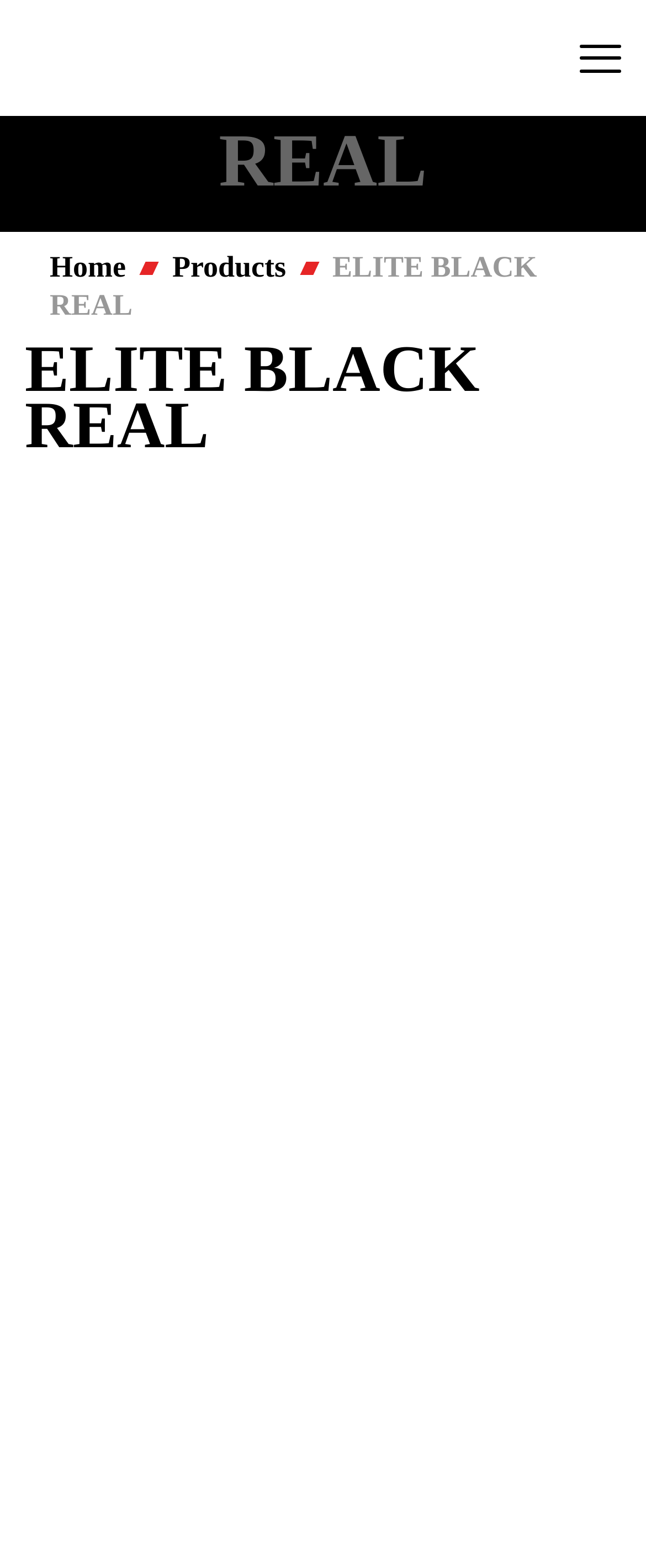What is the position of the logo on the webpage?
From the screenshot, supply a one-word or short-phrase answer.

Top left